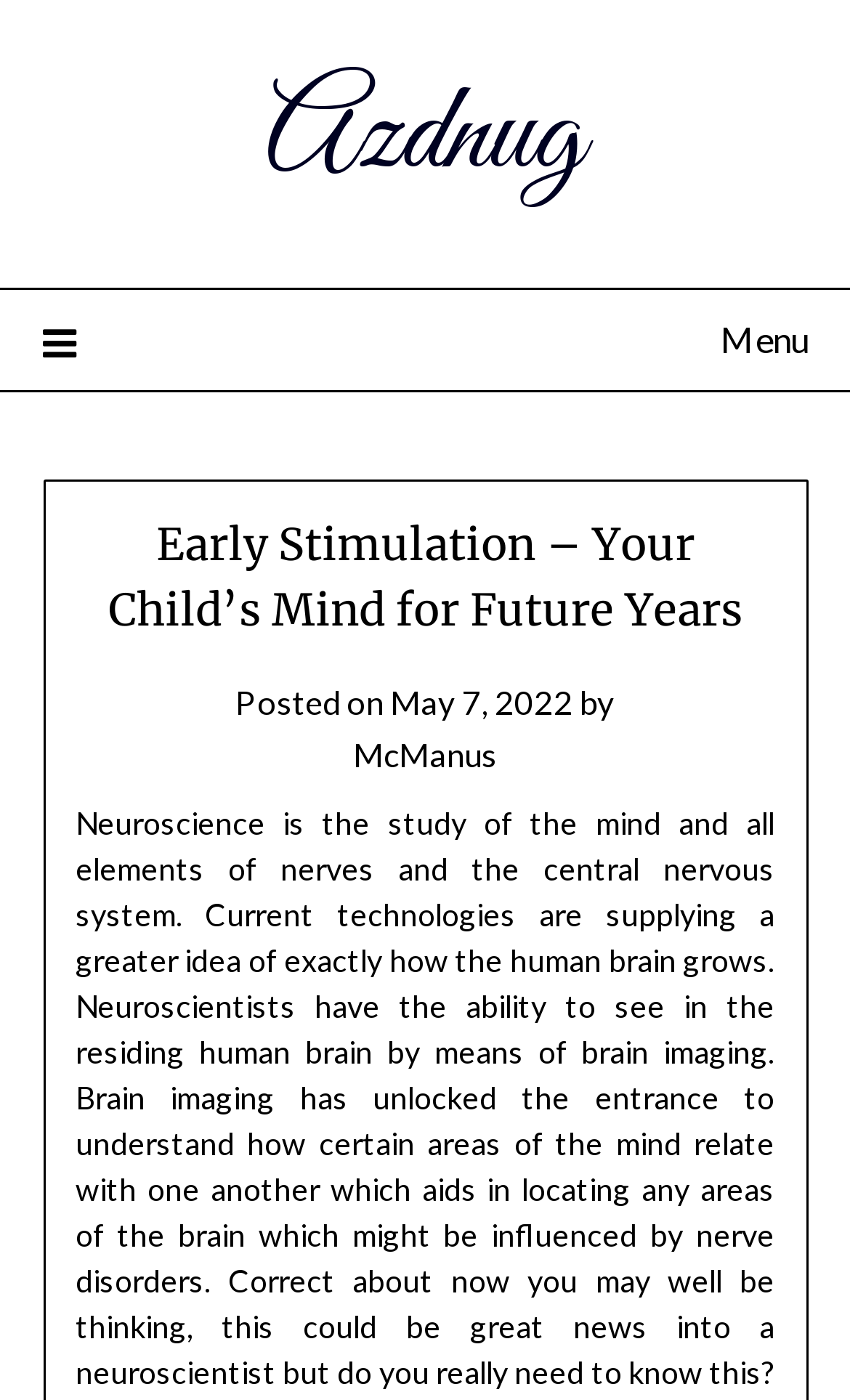How many links are there in the header section?
Based on the visual content, answer with a single word or a brief phrase.

2